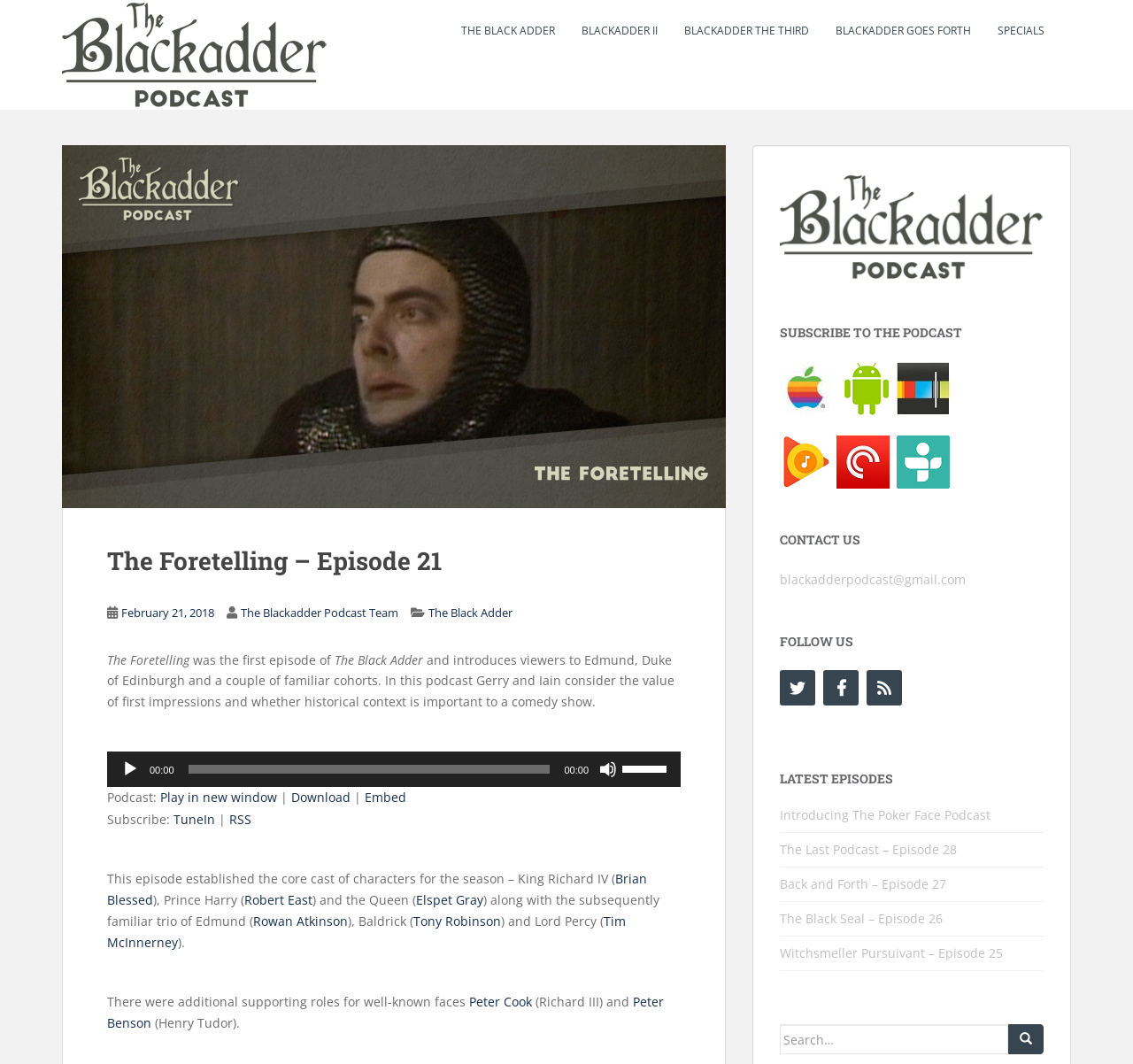Can you identify the bounding box coordinates of the clickable region needed to carry out this instruction: 'Follow us on Facebook'? The coordinates should be four float numbers within the range of 0 to 1, stated as [left, top, right, bottom].

[0.727, 0.63, 0.758, 0.663]